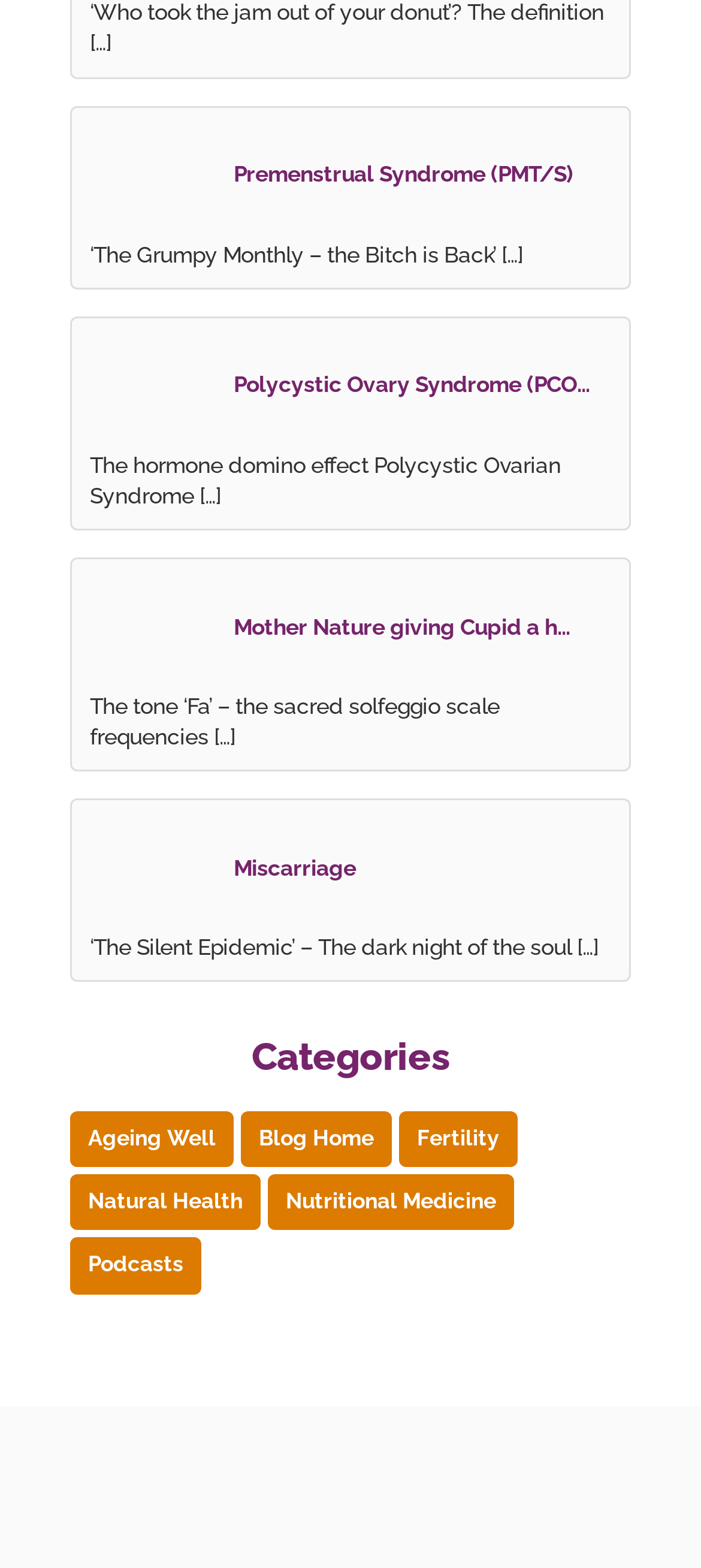Refer to the image and provide an in-depth answer to the question:
What is the name of the logo in the bottom left corner?

The image at the bottom left corner of the webpage is labeled as 'Jackson Health main logo' which suggests that it is the logo of Jackson Health.